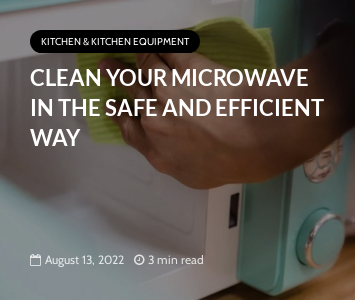Offer a detailed narrative of the image.

This image features a guide titled "Clean Your Microwave in the Safe and Efficient Way," emphasizing the importance of maintaining hygiene in kitchen appliances. The visual highlights a person using a green cloth to wipe down a microwave, suggesting practical cleaning tips. Above the title, there is a label indicating the category "KITCHEN & KITCHEN EQUIPMENT," showcasing the relevance of the content to kitchen maintenance. The publication date is August 13, 2022, accompanied by a reading time of approximately 3 minutes, indicating that this guide is concise and easy to follow for anyone looking to improve their microwave cleaning routine.